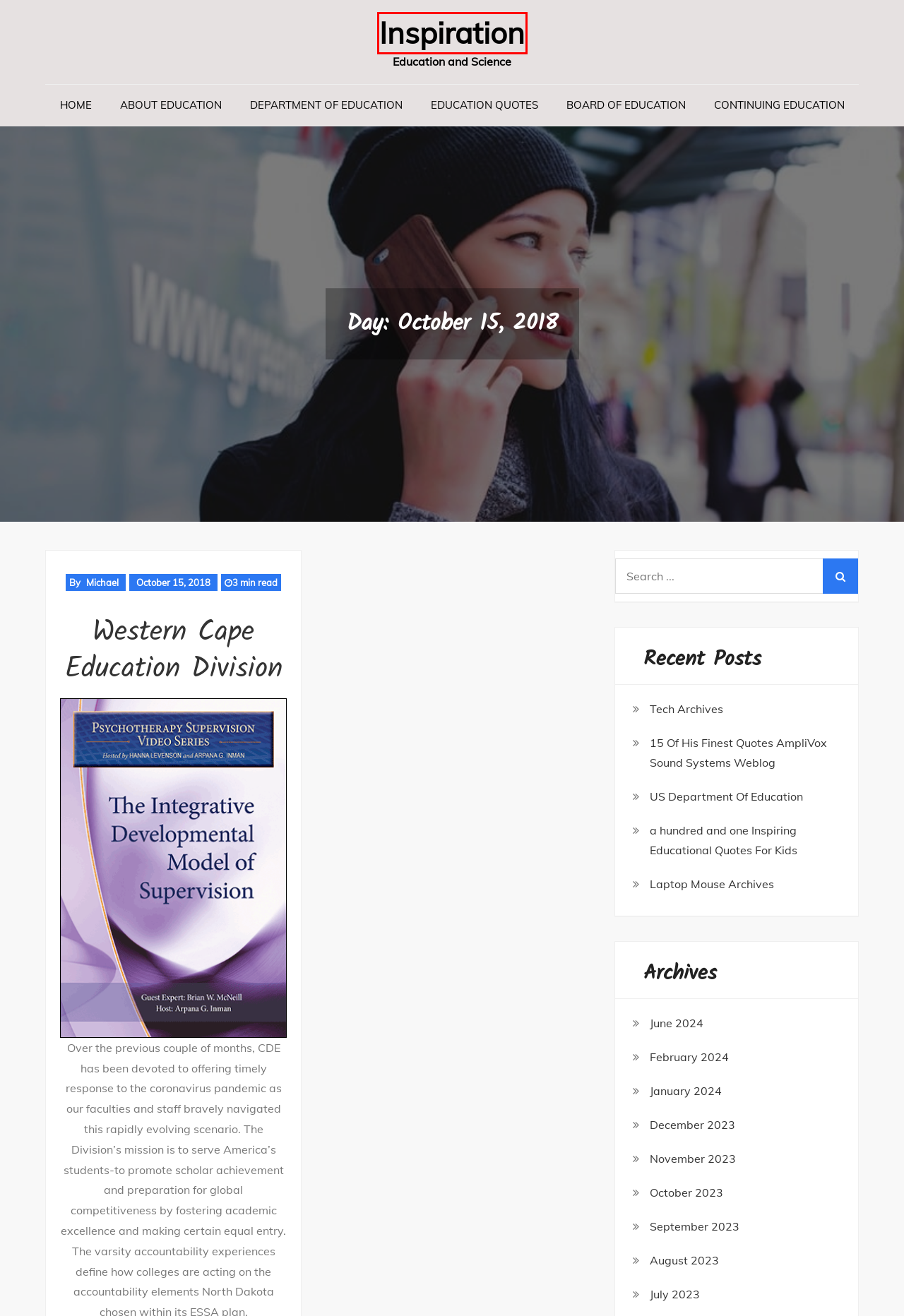Given a webpage screenshot with a red bounding box around a UI element, choose the webpage description that best matches the new webpage after clicking the element within the bounding box. Here are the candidates:
A. a hundred and one Inspiring Educational Quotes For Kids - Inspiration
B. Inspiration - Education and Science
C. November 2023 - Inspiration
D. October 2023 - Inspiration
E. December 2023 - Inspiration
F. Tech Archives - Inspiration
G. February 2024 - Inspiration
H. July 2023 - Inspiration

B